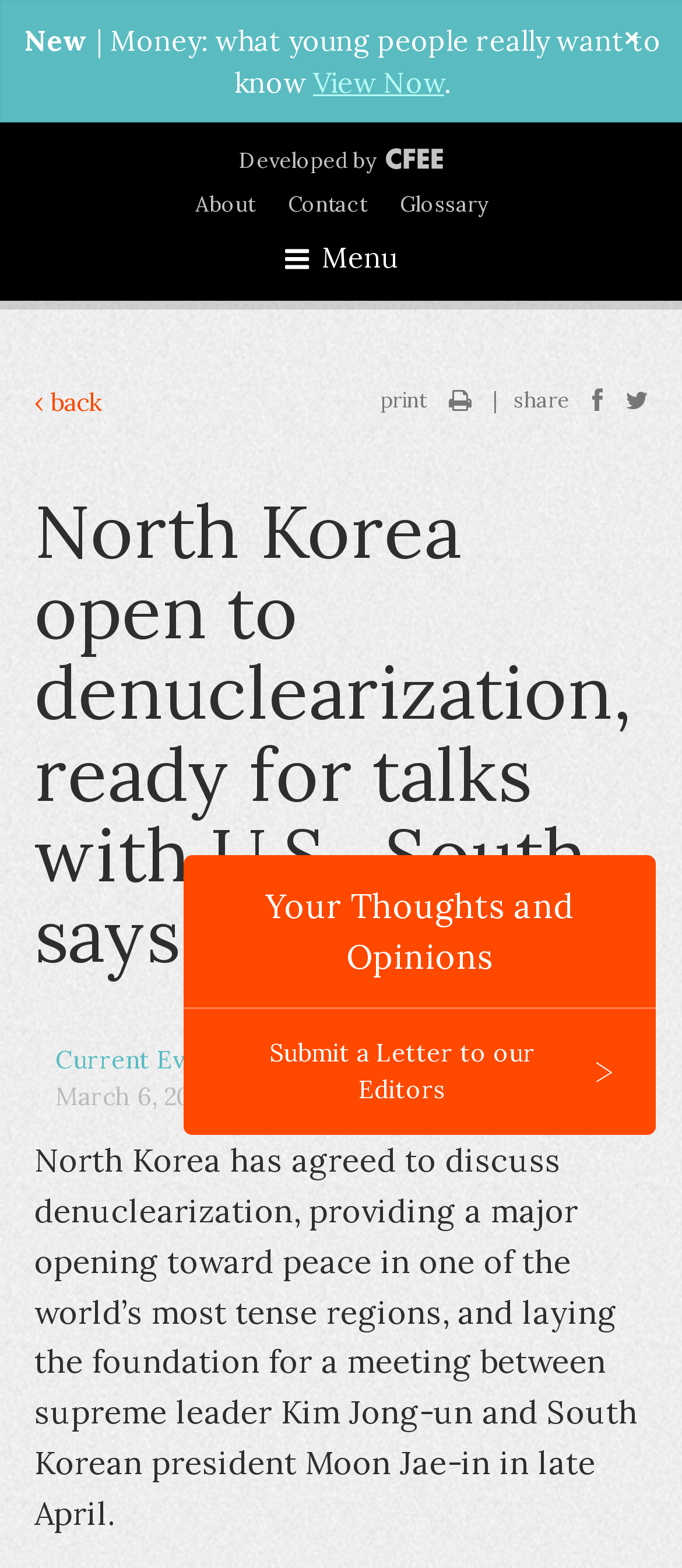Specify the bounding box coordinates of the element's area that should be clicked to execute the given instruction: "Read about social studies". The coordinates should be four float numbers between 0 and 1, i.e., [left, top, right, bottom].

[0.373, 0.666, 0.619, 0.686]